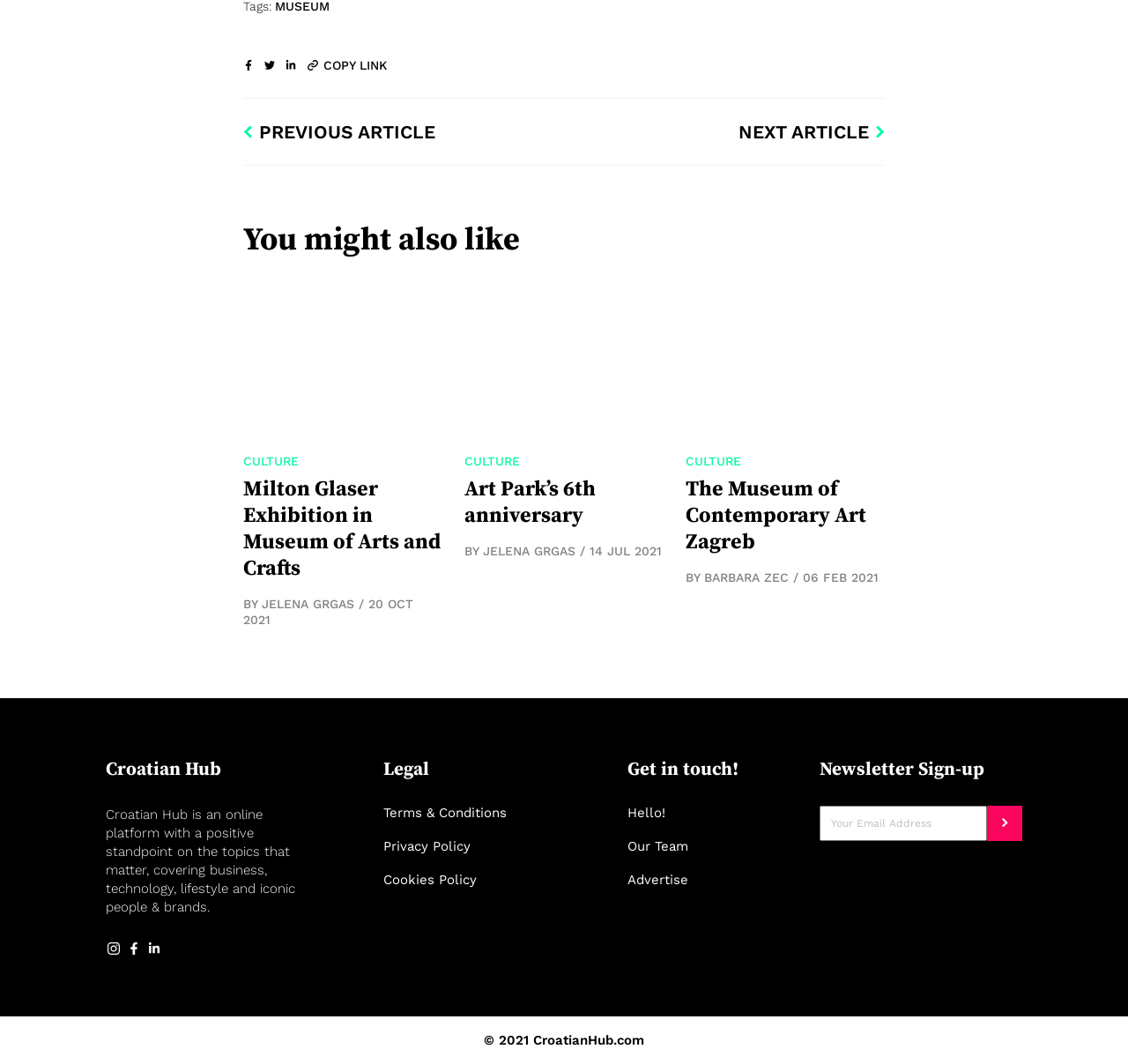Could you provide the bounding box coordinates for the portion of the screen to click to complete this instruction: "Click on the 'COPY LINK' button"?

[0.267, 0.053, 0.348, 0.07]